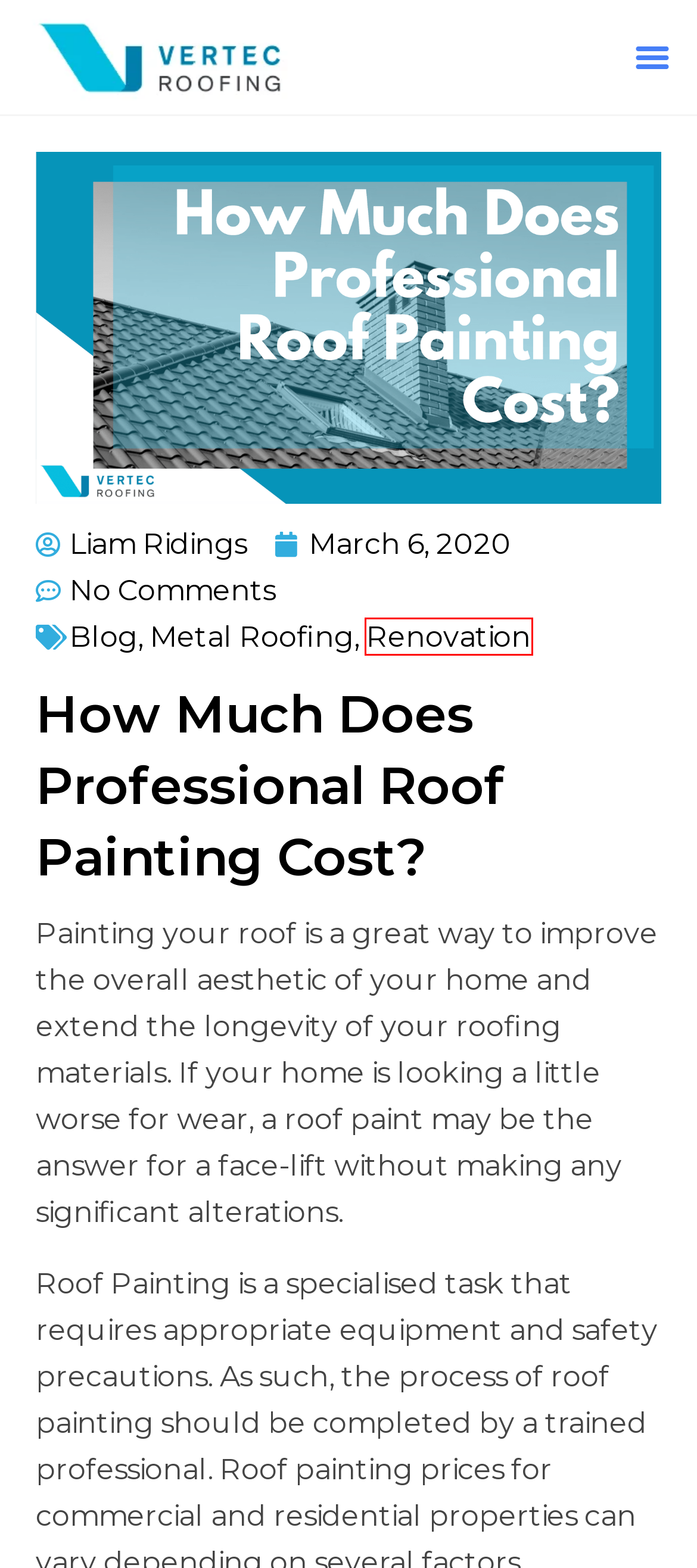You have a screenshot of a webpage with a red bounding box around an element. Choose the best matching webpage description that would appear after clicking the highlighted element. Here are the candidates:
A. Blog Archives - VERTEC ROOFING
B. Roof Cleaning Sydney | Sydney Roof Cleaning Services | Vertec Roofing
C. March 6, 2020 - VERTEC ROOFING
D. Metal Roofing Archives - VERTEC ROOFING
E. Renovation Archives - VERTEC ROOFING
F. Liam Ridings, Author at VERTEC ROOFING
G. Why Is Your Roof Leaking? | Vertec Roofing Sydney
H. July 2021 - VERTEC ROOFING

E